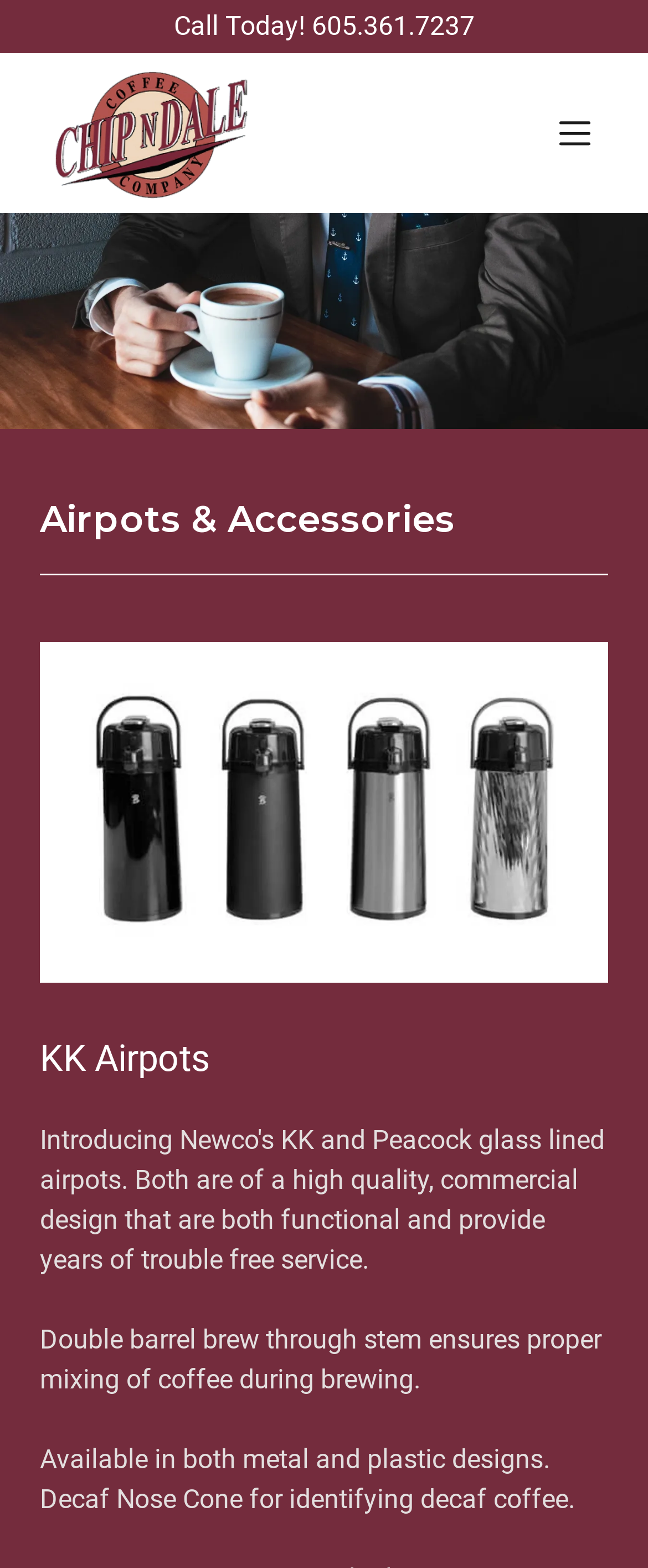Provide the bounding box coordinates for the UI element described in this sentence: "title="Chip N Dale Coffee Company"". The coordinates should be four float values between 0 and 1, i.e., [left, top, right, bottom].

[0.082, 0.042, 0.385, 0.127]